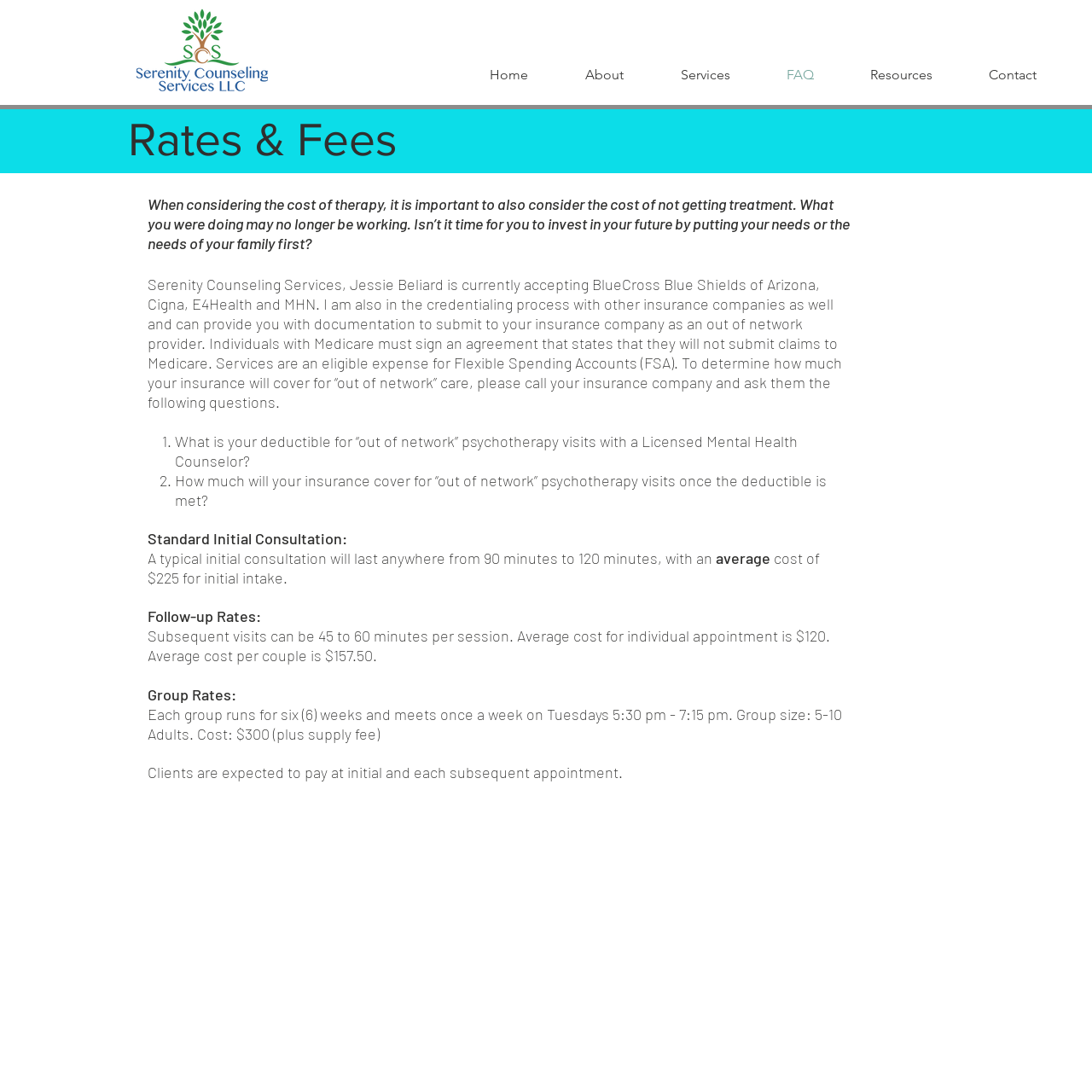Answer the question with a brief word or phrase:
What insurance companies does Serenity Counseling Services accept?

BlueCross Blue Shields of Arizona, Cigna, E4Health, MHN